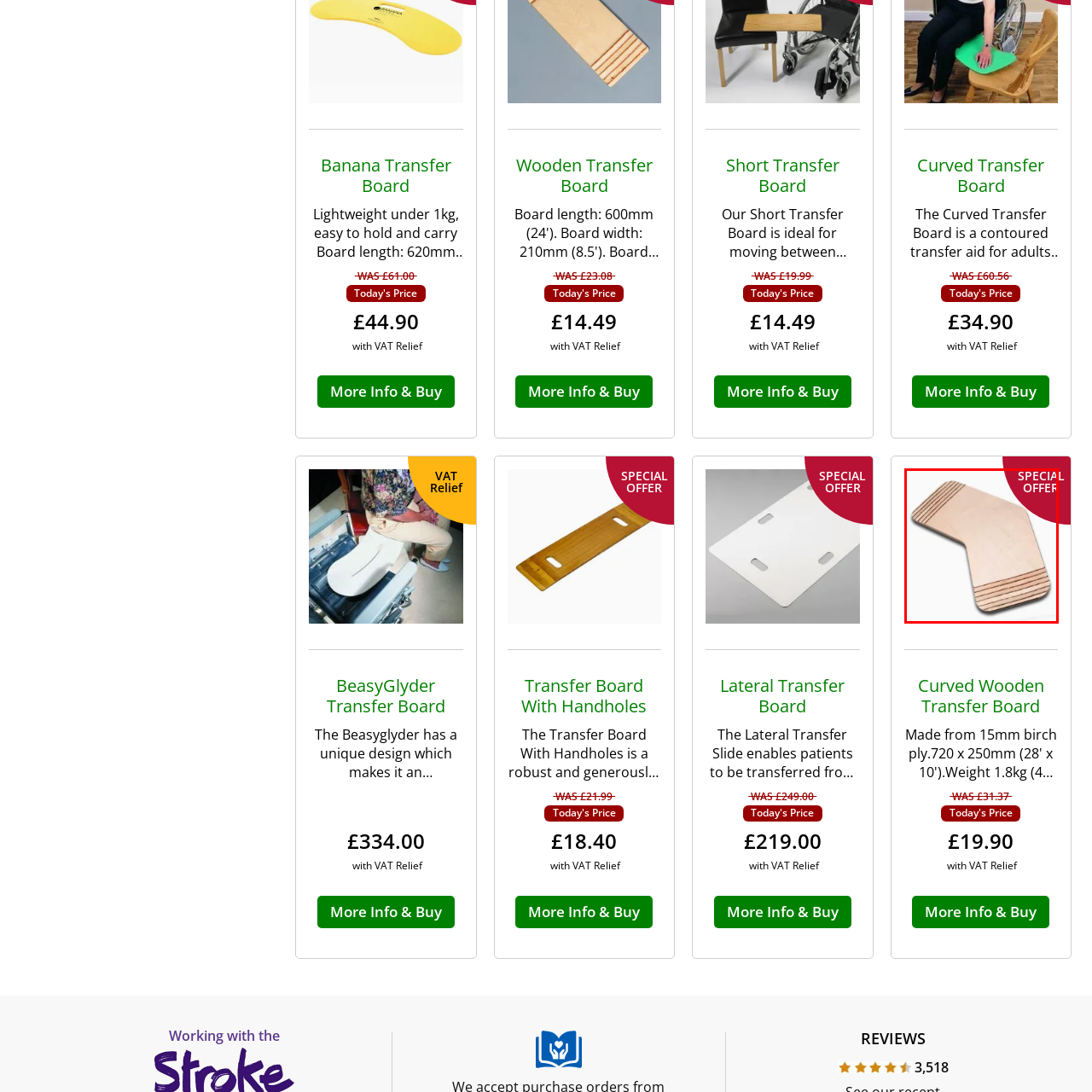Check the picture within the red bounding box and provide a brief answer using one word or phrase: What is the original price of the transfer board?

£31.37